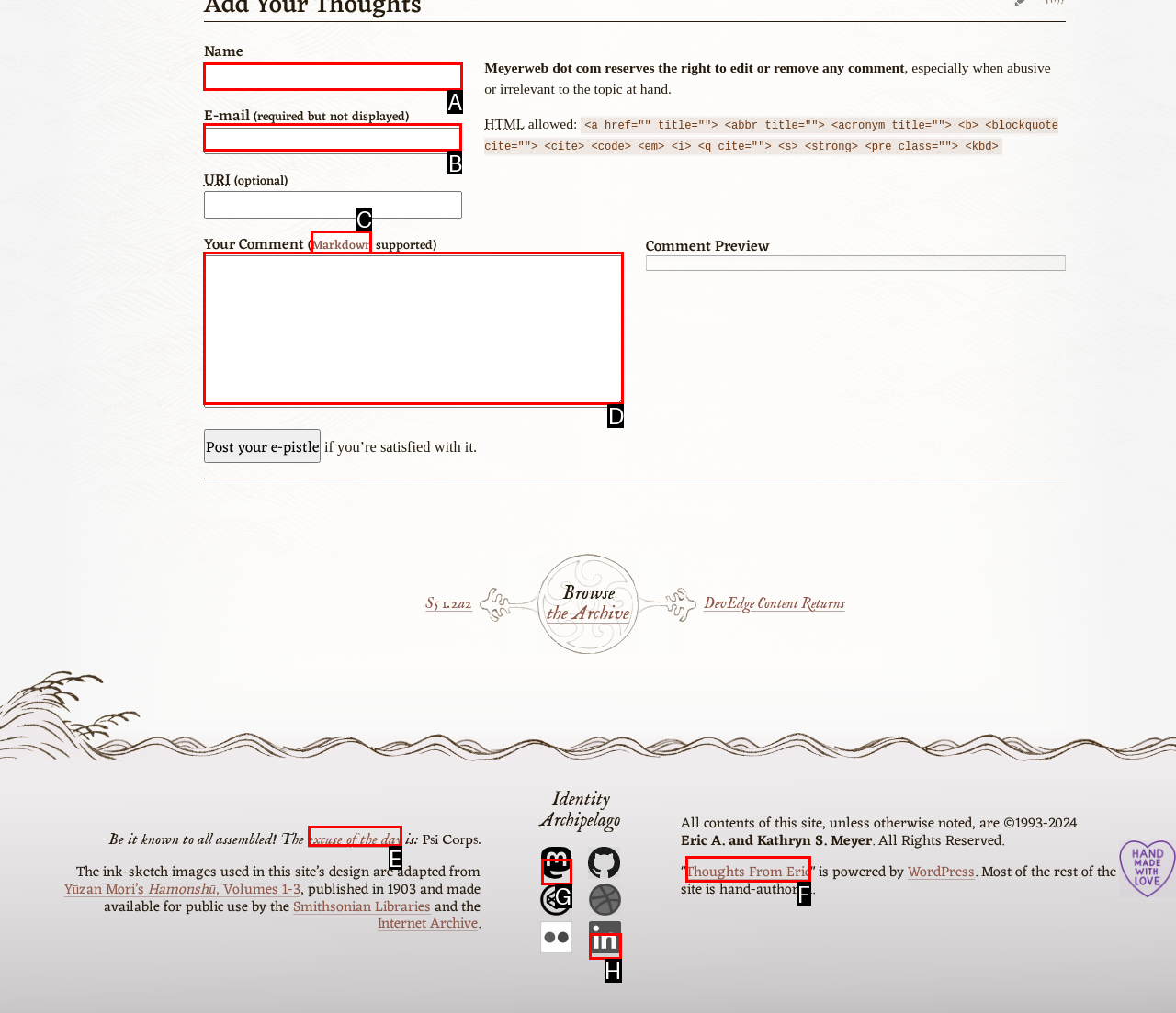Find the option you need to click to complete the following instruction: Enter your name
Answer with the corresponding letter from the choices given directly.

A